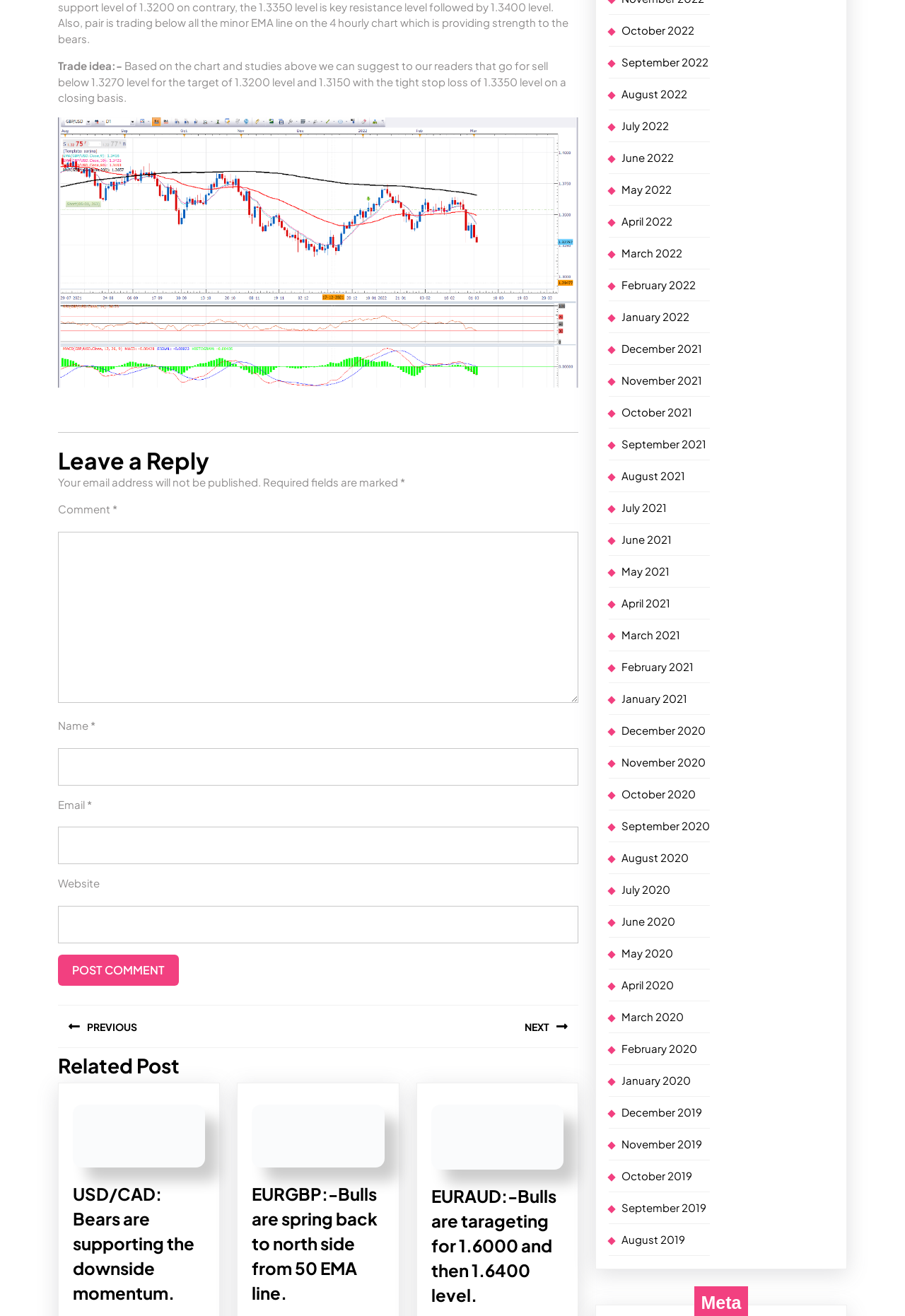What is the suggested target level for selling?
Refer to the image and respond with a one-word or short-phrase answer.

1.3200 and 1.3150